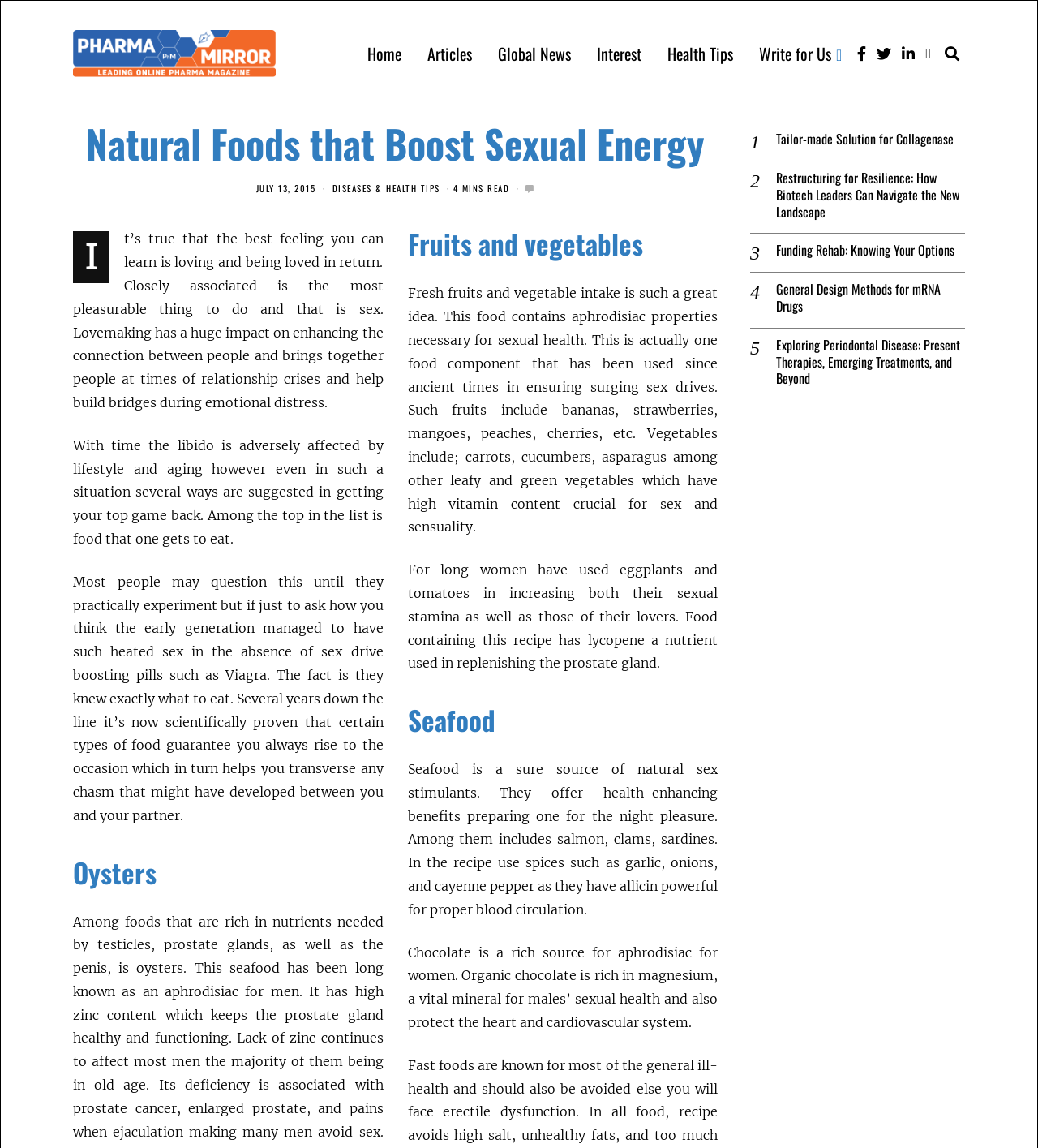Offer an extensive depiction of the webpage and its key elements.

This webpage is about natural foods that boost sexual energy, specifically discussing aphrodisiac foods. At the top, there is a heading "Pharma Mirror Magazine" with an image of the same name. Below it, there are six links: "Home", "Articles", "Global News", "Interest", "Health Tips", and "Write for Us". To the right of these links, there are four social media icons.

The main content of the webpage is divided into sections. The first section has a heading "Natural Foods that Boost Sexual Energy" and a subheading with the date "JULY 13, 2015". Below this, there is a paragraph of text discussing the importance of loving and being loved, and how food can affect libido.

The next section discusses various foods that can boost sexual energy, including oysters, fruits and vegetables, seafood, and chocolate. Each of these sections has a heading and a paragraph of text describing the benefits of these foods. The fruits and vegetables section mentions specific examples such as bananas, strawberries, and carrots, while the seafood section mentions salmon, clams, and sardines.

To the right of the main content, there are several links to other articles, including "Tailor-made Solution for Collagenase", "Restructuring for Resilience: How Biotech Leaders Can Navigate the New Landscape", and "Funding Rehab: Knowing Your Options". At the very bottom of the page, there is a progress bar.